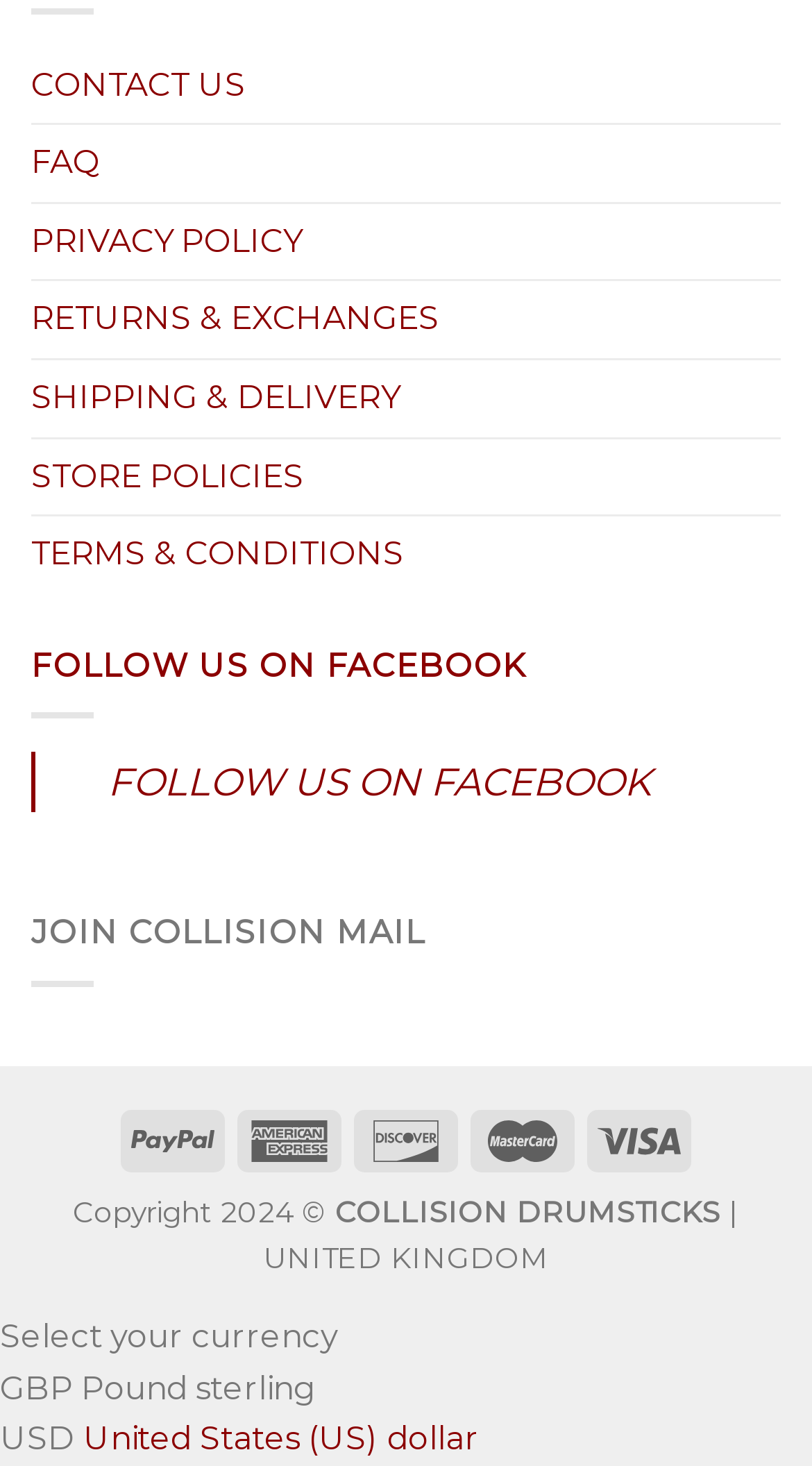Identify the bounding box for the UI element described as: "FAQ". Ensure the coordinates are four float numbers between 0 and 1, formatted as [left, top, right, bottom].

[0.038, 0.086, 0.123, 0.138]